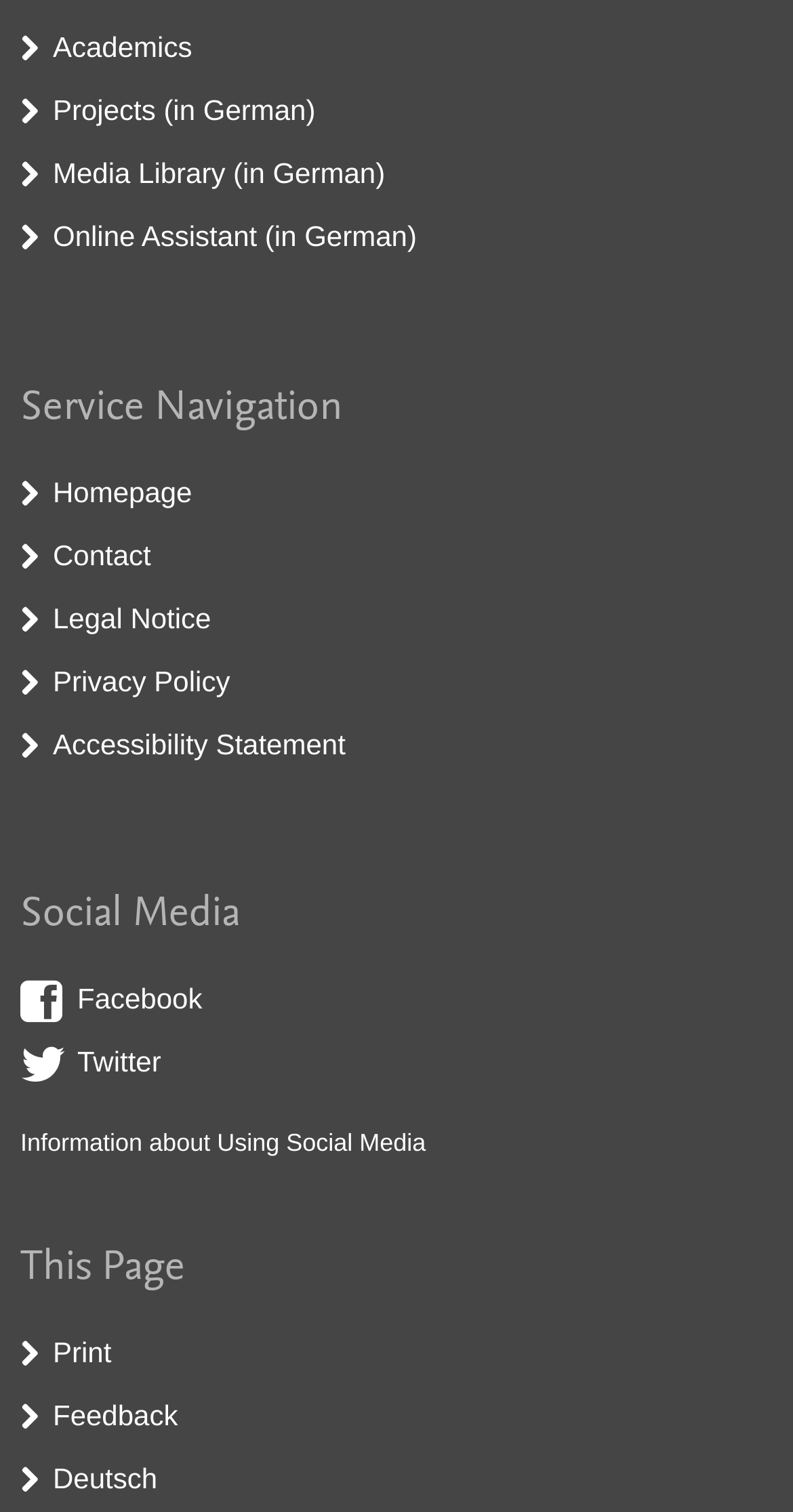Could you locate the bounding box coordinates for the section that should be clicked to accomplish this task: "switch to german".

[0.067, 0.966, 0.198, 0.988]